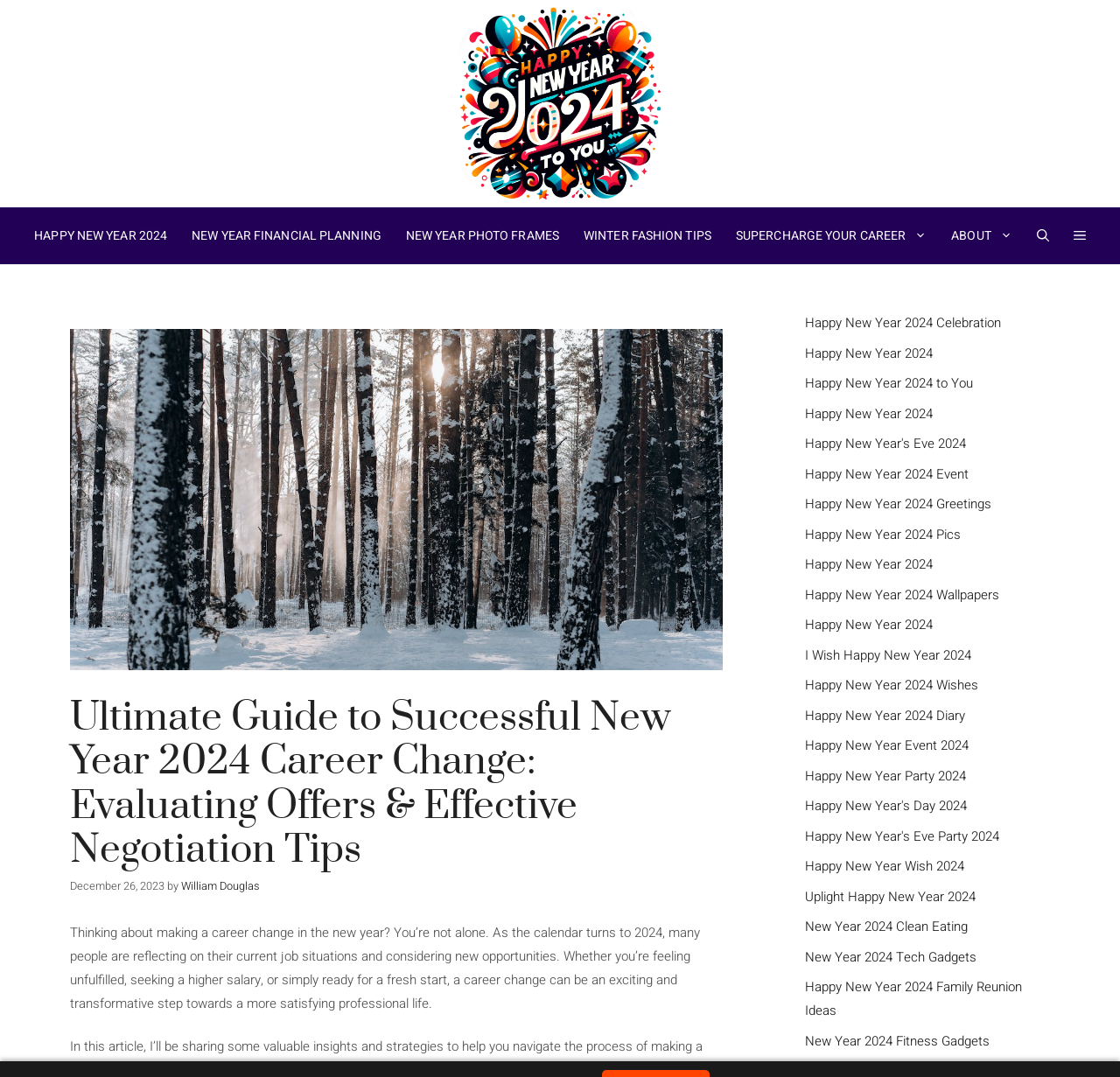Determine the bounding box of the UI element mentioned here: "aria-label="Open Off-Canvas Panel"". The coordinates must be in the format [left, top, right, bottom] with values ranging from 0 to 1.

[0.947, 0.193, 0.98, 0.245]